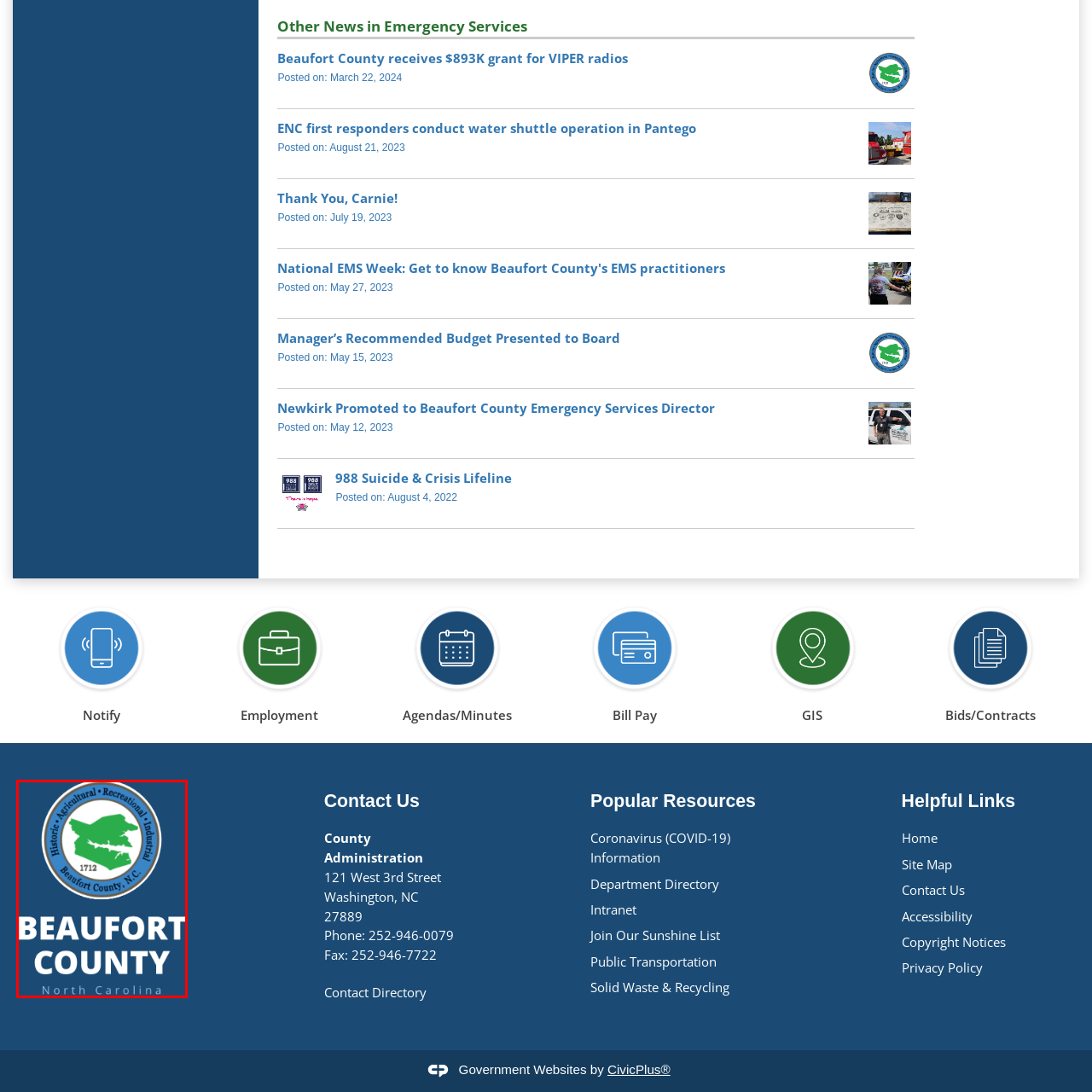Analyze the image surrounded by the red outline and answer the ensuing question with as much detail as possible based on the image:
What is the color of the background?

The background of the logo is a deep blue, which provides a striking contrast that emphasizes the logo and text, reflecting the county's rich heritage and vibrant community. The deep blue color helps to make the logo and text stand out.